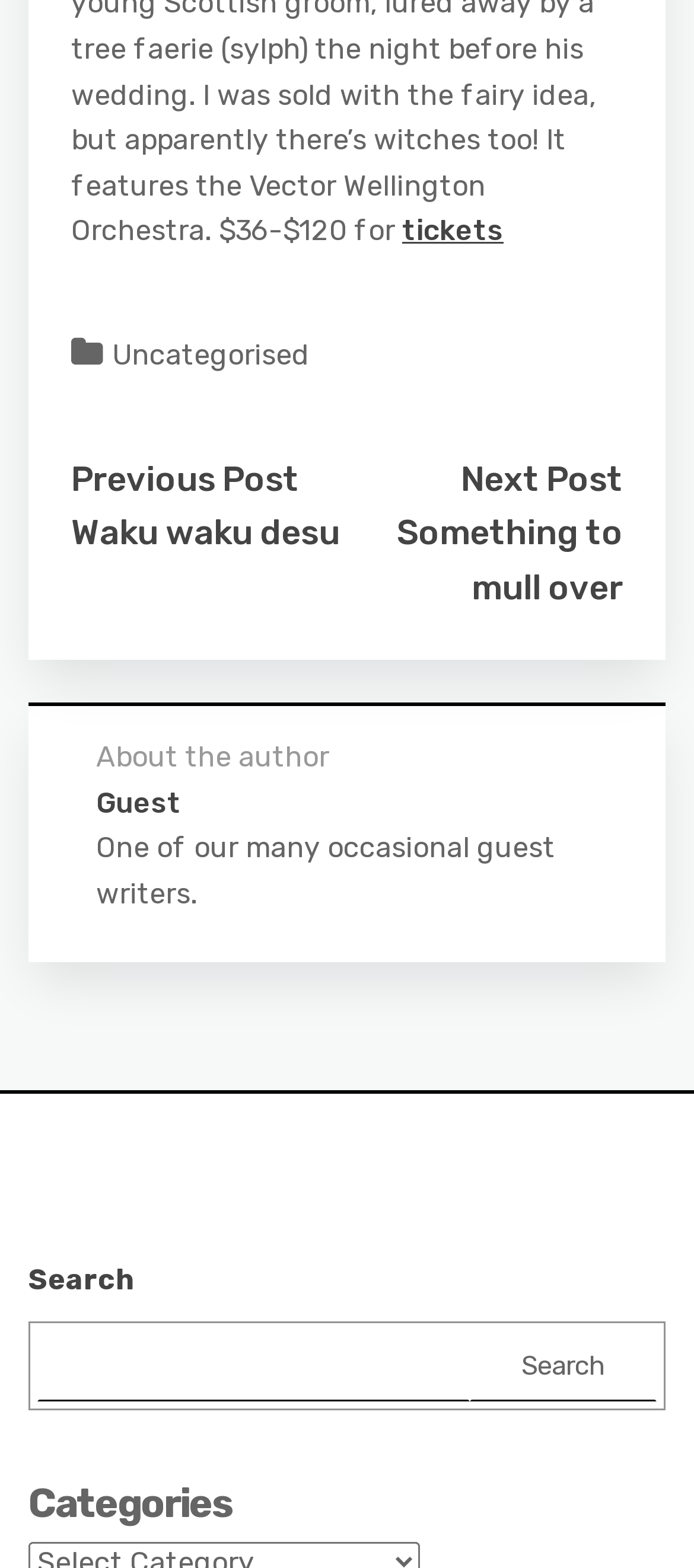Using the format (top-left x, top-left y, bottom-right x, bottom-right y), provide the bounding box coordinates for the described UI element. All values should be floating point numbers between 0 and 1: Previous Post

[0.103, 0.292, 0.431, 0.318]